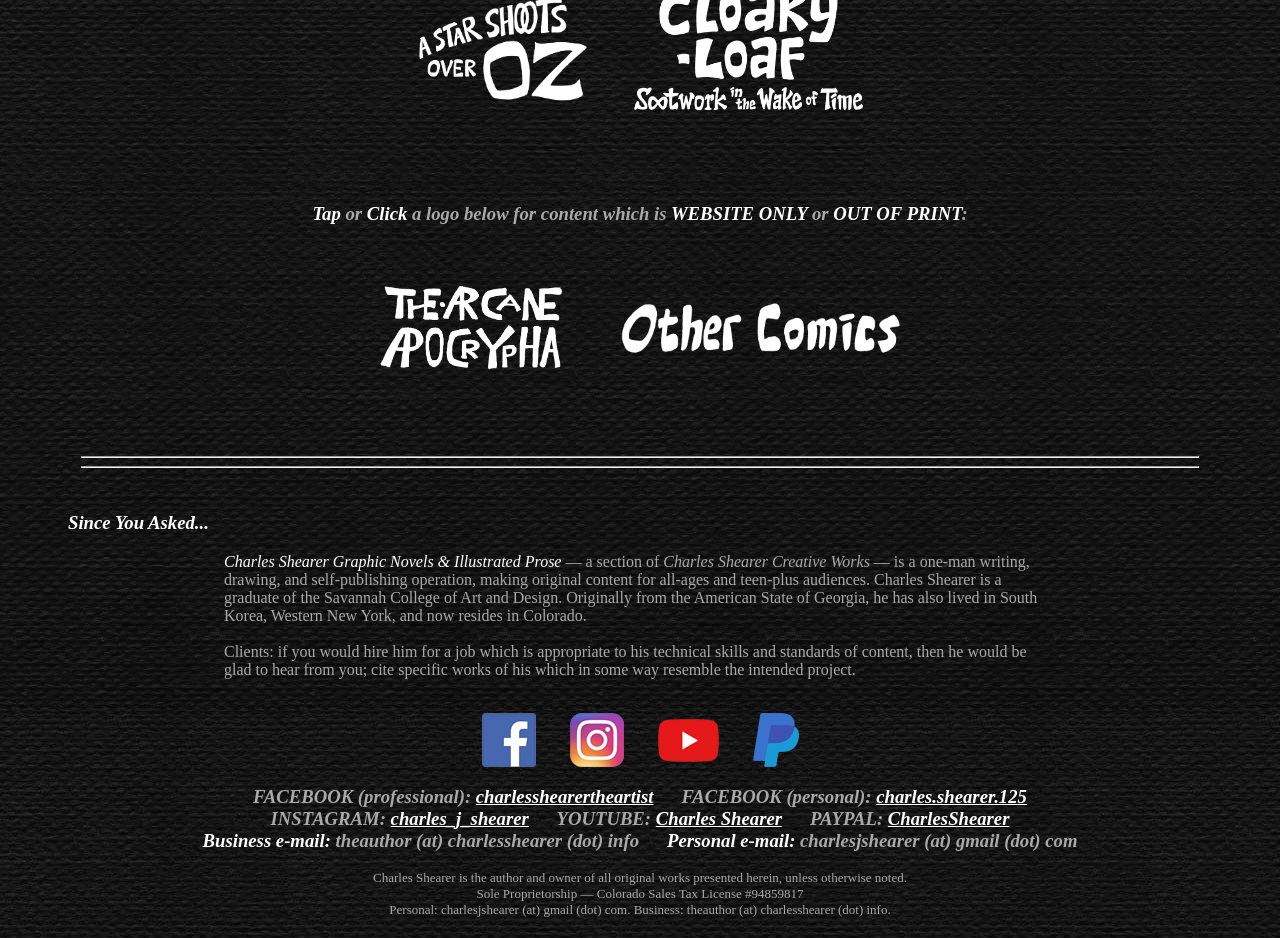What is the author's current residence?
Please utilize the information in the image to give a detailed response to the question.

The webpage mentions 'Originally from the American State of Georgia, he has also lived in South Korea, Western New York, and now resides in Colorado.' This indicates that the author currently resides in Colorado.